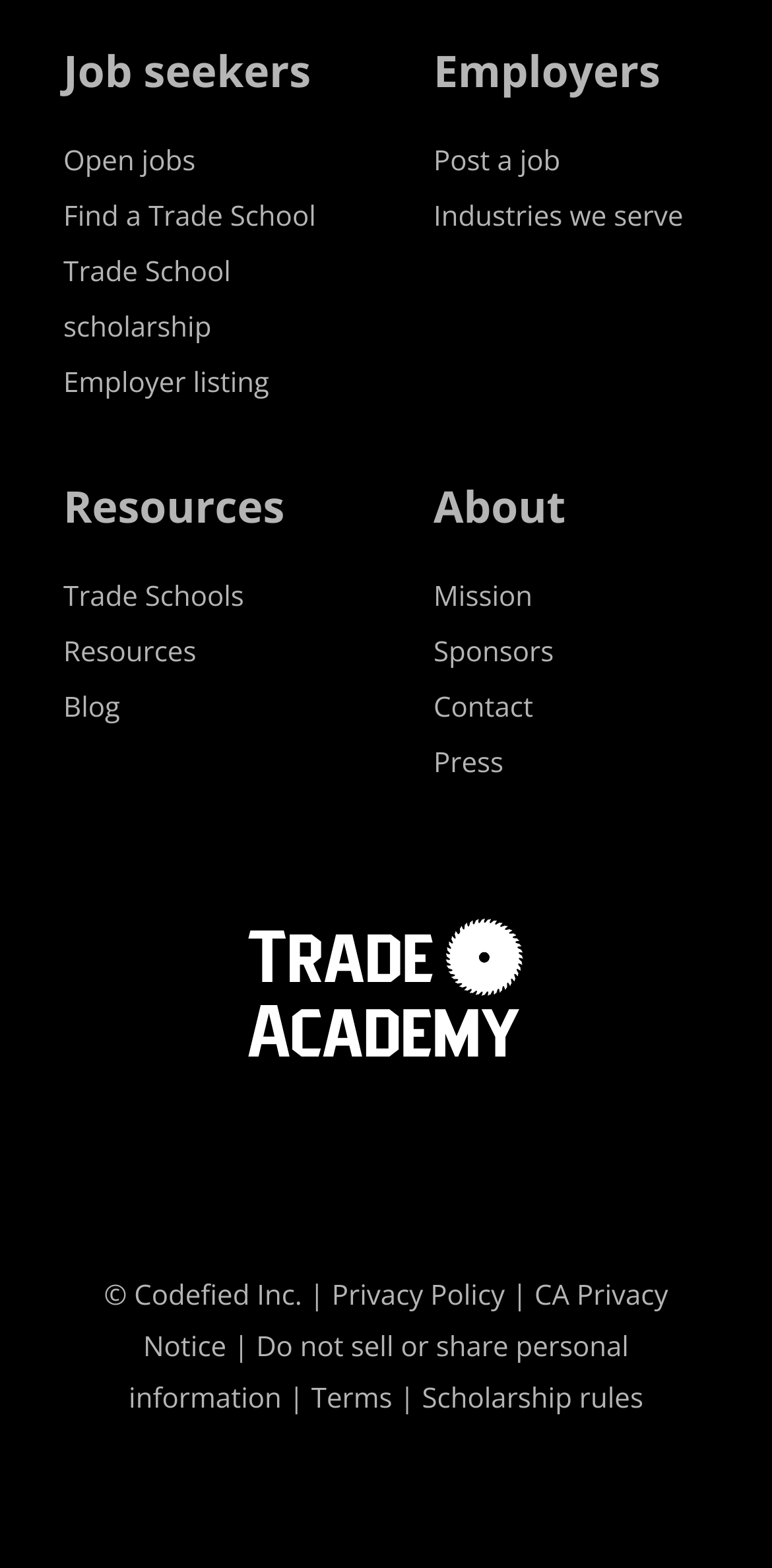Identify the bounding box coordinates for the UI element that matches this description: "Find a Trade School".

[0.082, 0.126, 0.409, 0.15]